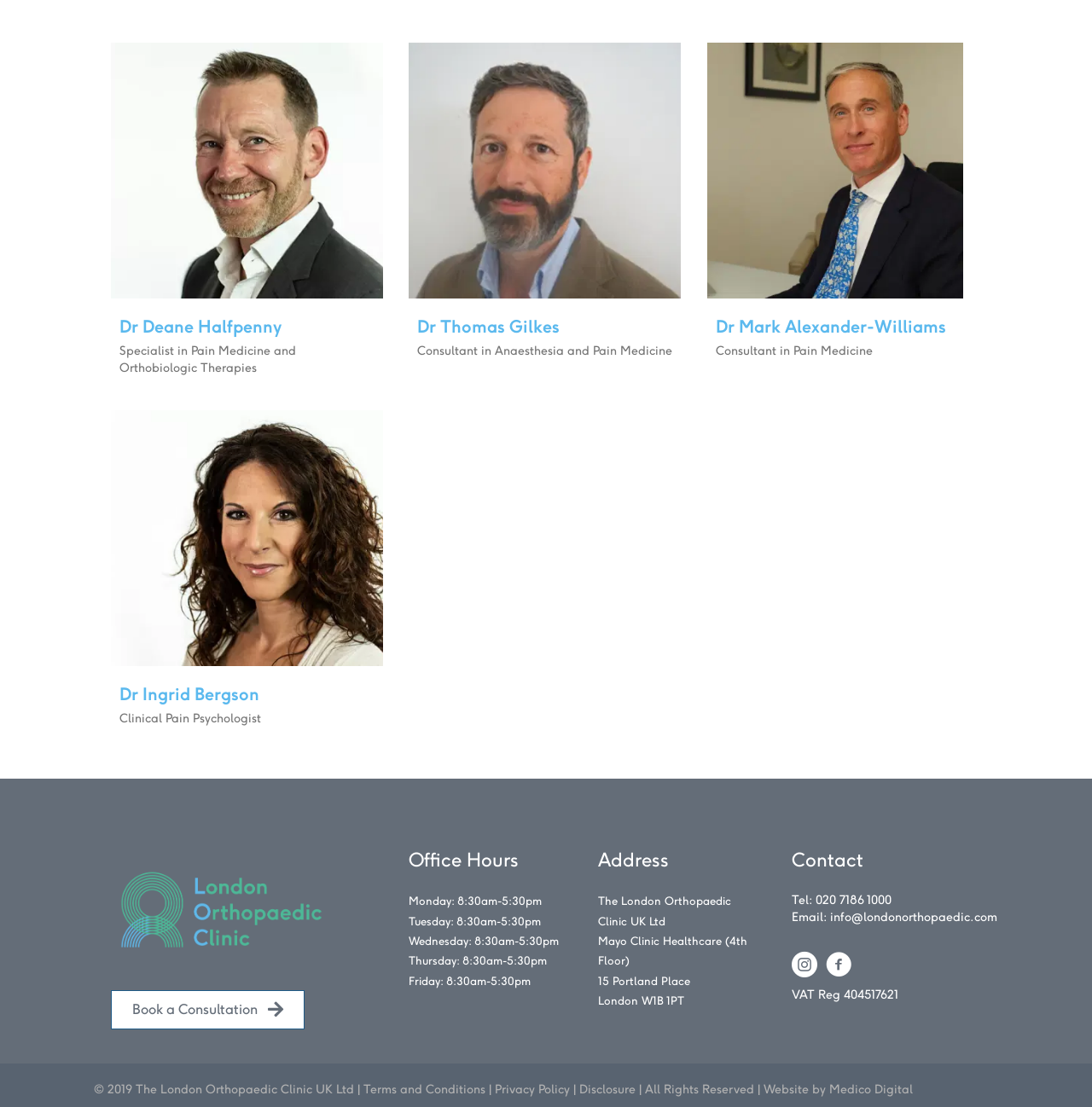Locate the bounding box coordinates of the element that should be clicked to fulfill the instruction: "Call the clinic".

[0.747, 0.806, 0.816, 0.82]